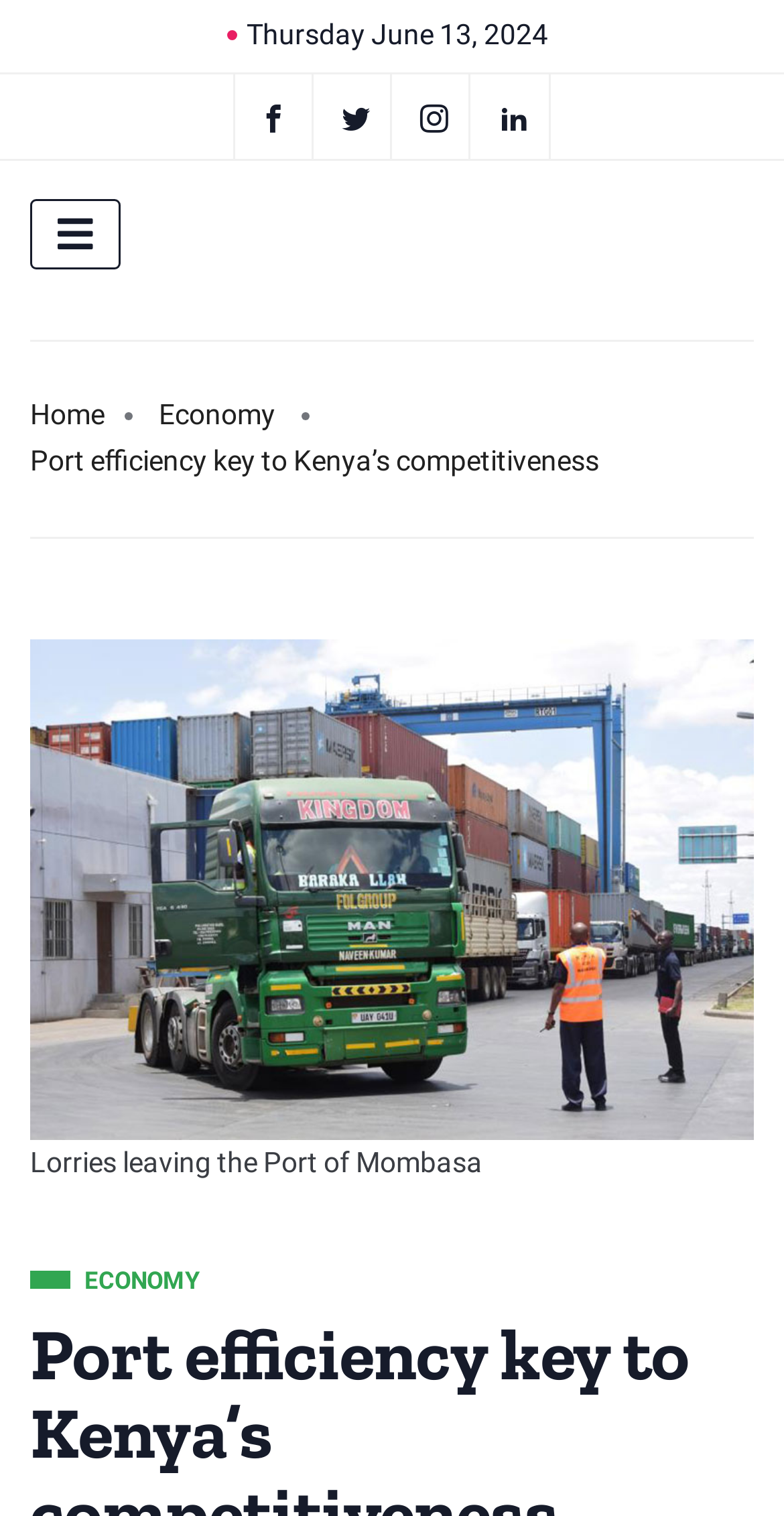Using floating point numbers between 0 and 1, provide the bounding box coordinates in the format (top-left x, top-left y, bottom-right x, bottom-right y). Locate the UI element described here: parent_node: INDUSTRY

[0.038, 0.131, 0.154, 0.178]